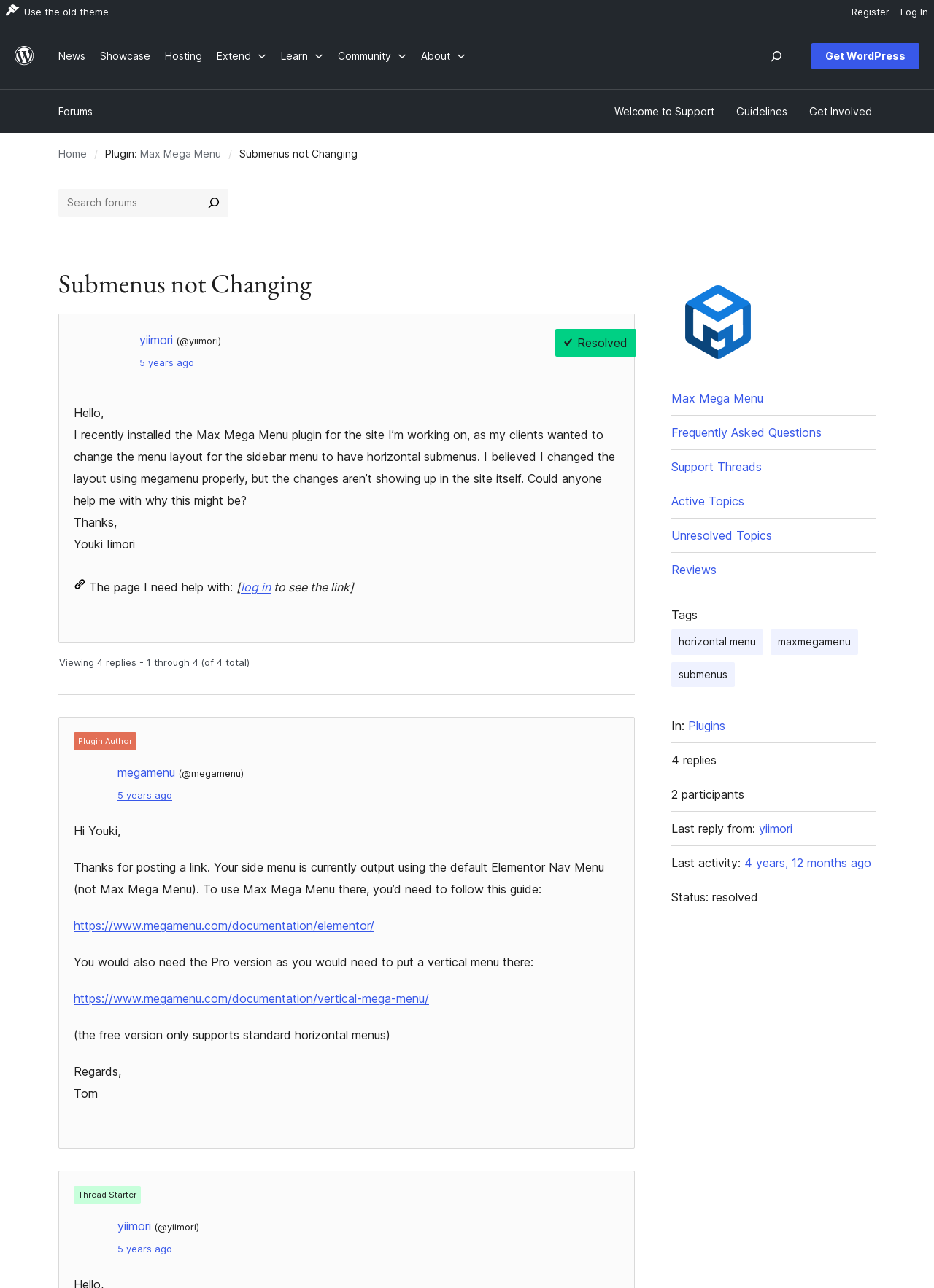Find the bounding box coordinates of the clickable region needed to perform the following instruction: "Search for:". The coordinates should be provided as four float numbers between 0 and 1, i.e., [left, top, right, bottom].

[0.062, 0.147, 0.244, 0.168]